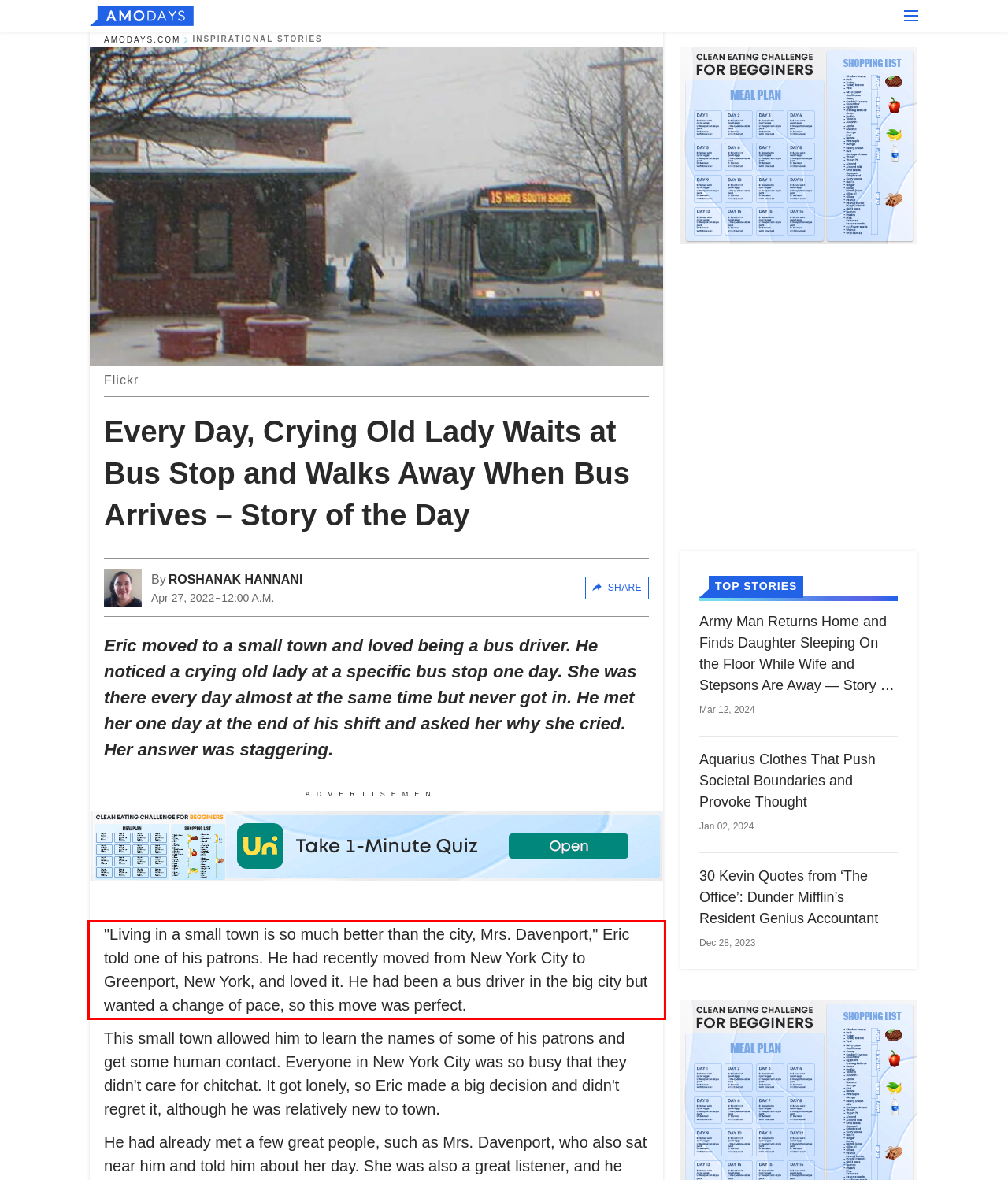Given a webpage screenshot with a red bounding box, perform OCR to read and deliver the text enclosed by the red bounding box.

"Living in a small town is so much better than the city, Mrs. Davenport," Eric told one of his patrons. He had recently moved from New York City to Greenport, New York, and loved it. He had been a bus driver in the big city but wanted a change of pace, so this move was perfect.